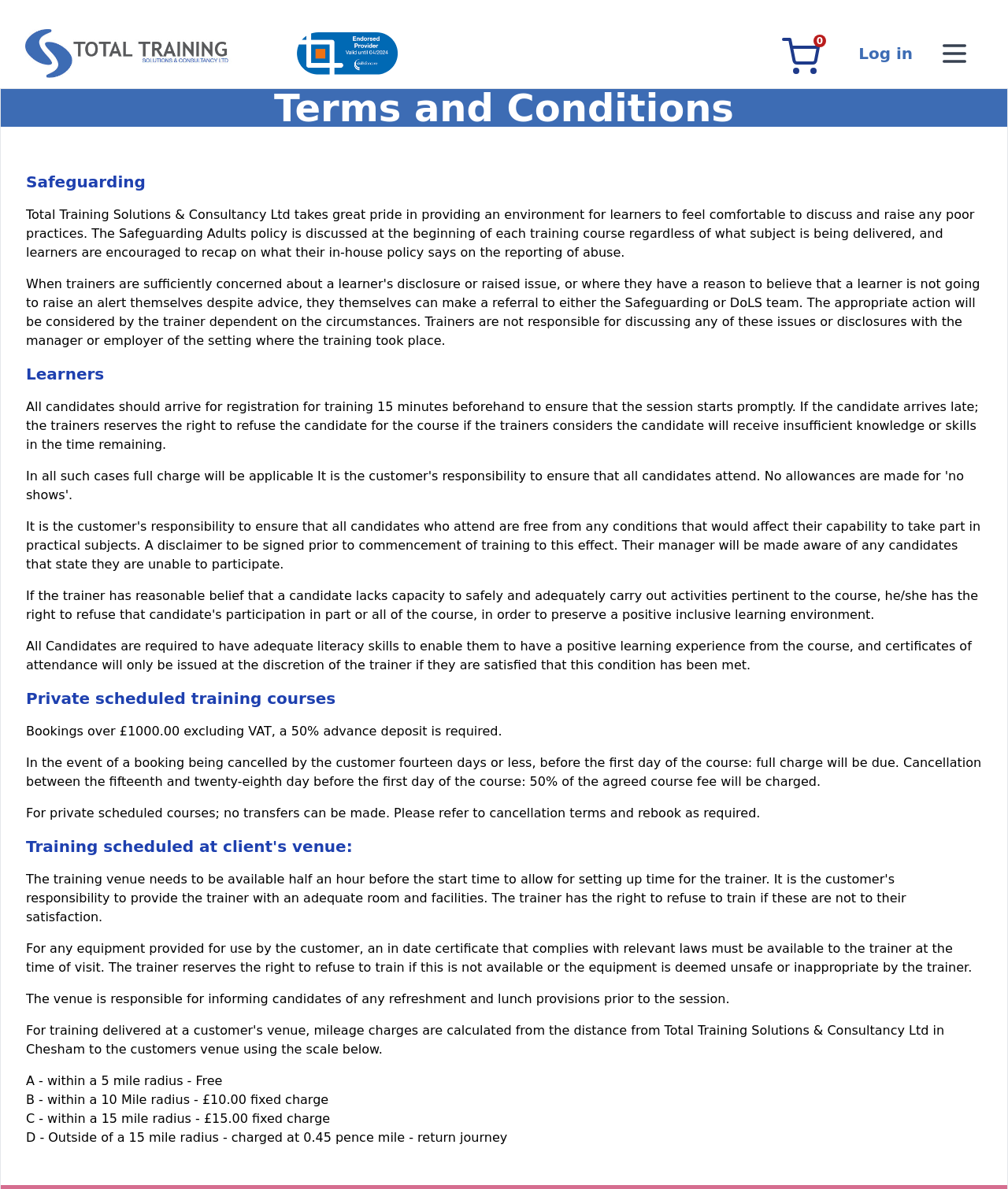Respond with a single word or phrase to the following question:
What is required for private scheduled training courses?

50% advance deposit